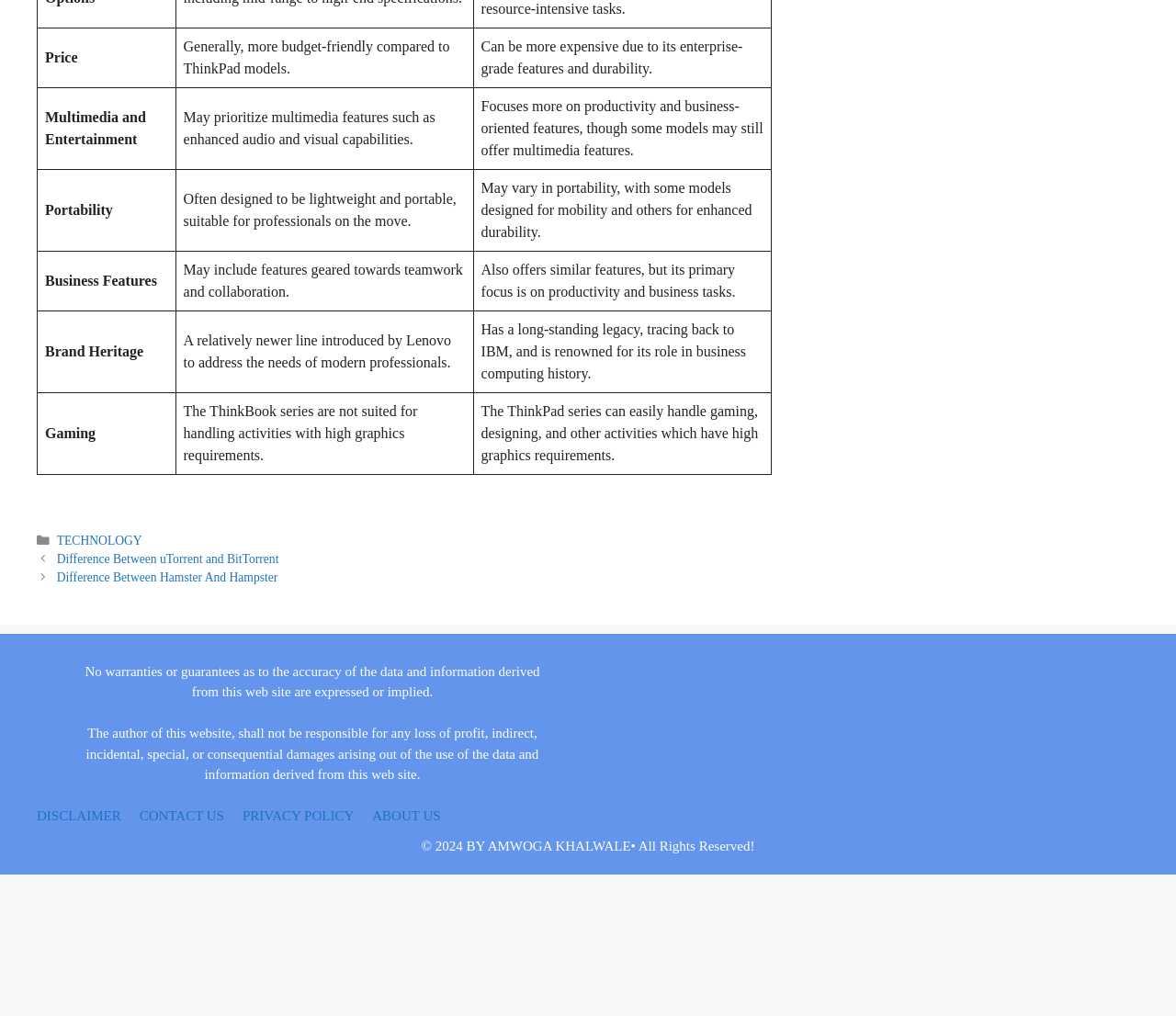Please determine the bounding box coordinates for the UI element described as: "PRIVACY POLICY".

[0.206, 0.796, 0.301, 0.81]